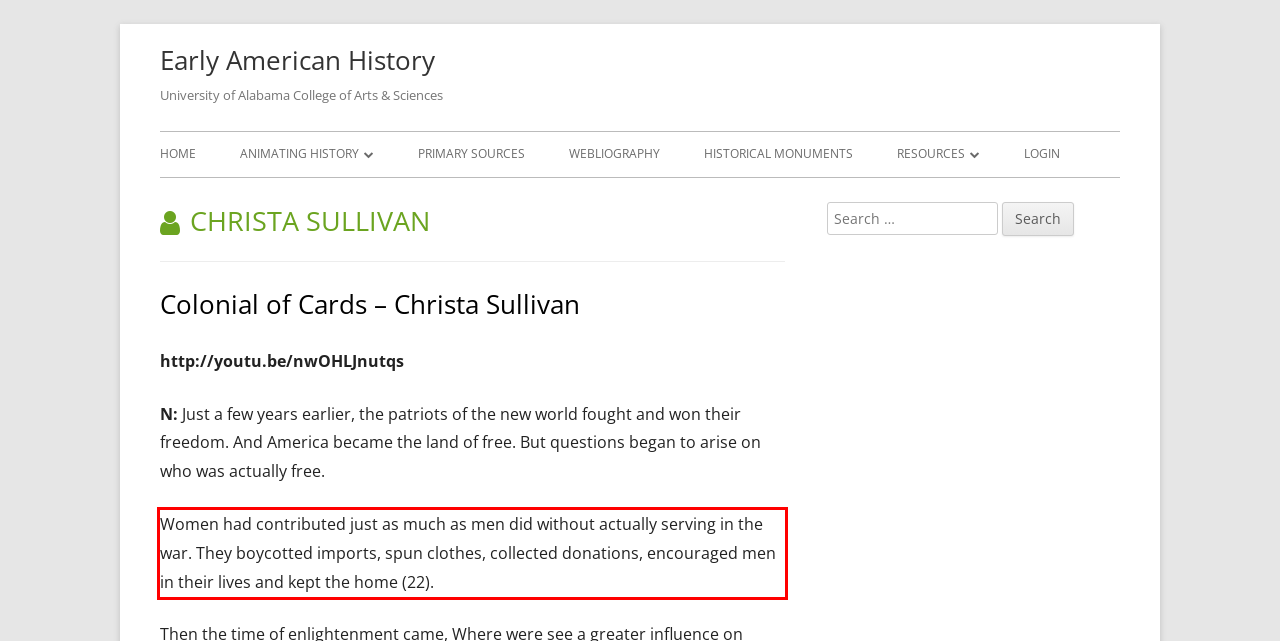There is a UI element on the webpage screenshot marked by a red bounding box. Extract and generate the text content from within this red box.

Women had contributed just as much as men did without actually serving in the war. They boycotted imports, spun clothes, collected donations, encouraged men in their lives and kept the home (22).